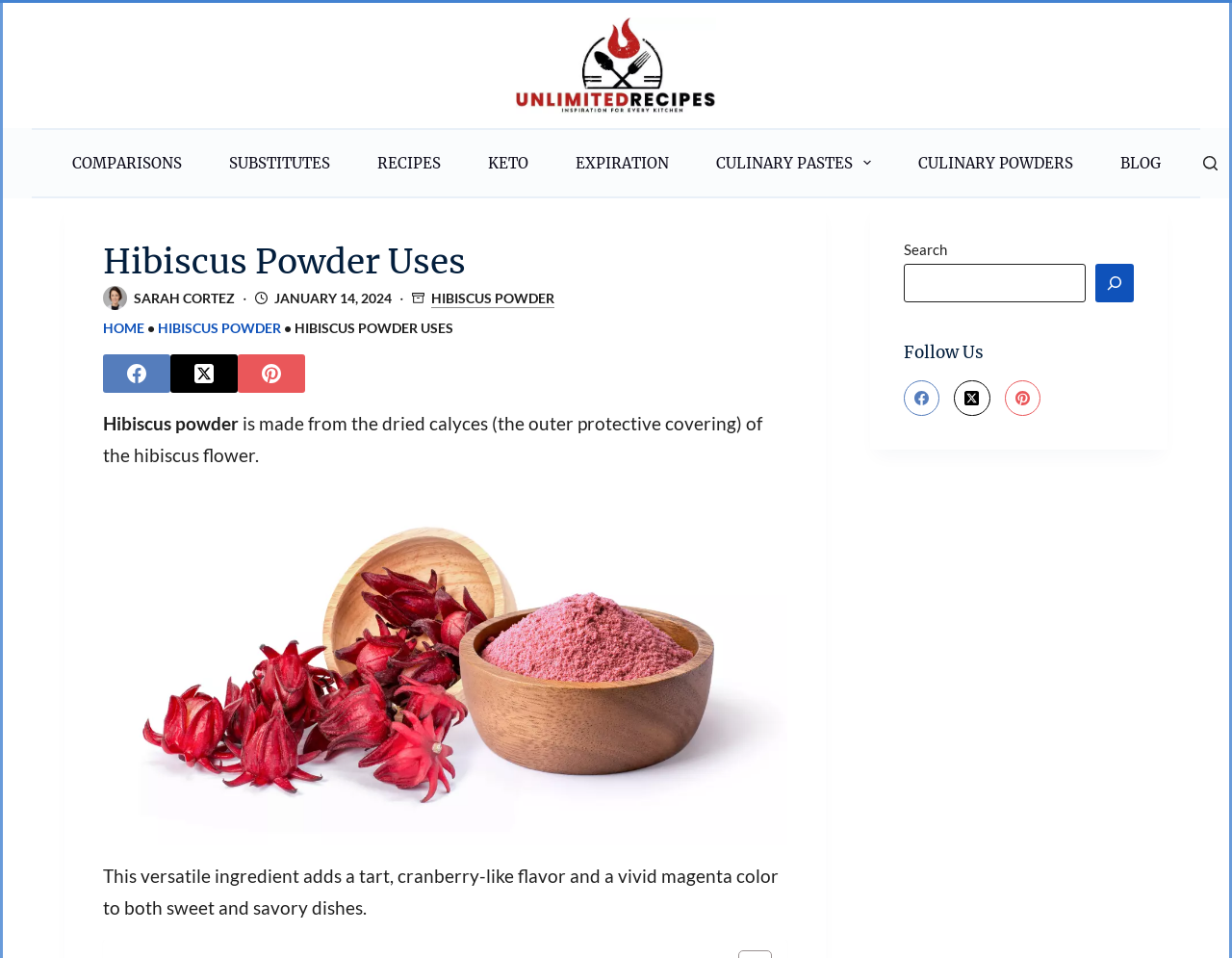Using the format (top-left x, top-left y, bottom-right x, bottom-right y), provide the bounding box coordinates for the described UI element. All values should be floating point numbers between 0 and 1: Hibiscus Powder

[0.128, 0.333, 0.228, 0.35]